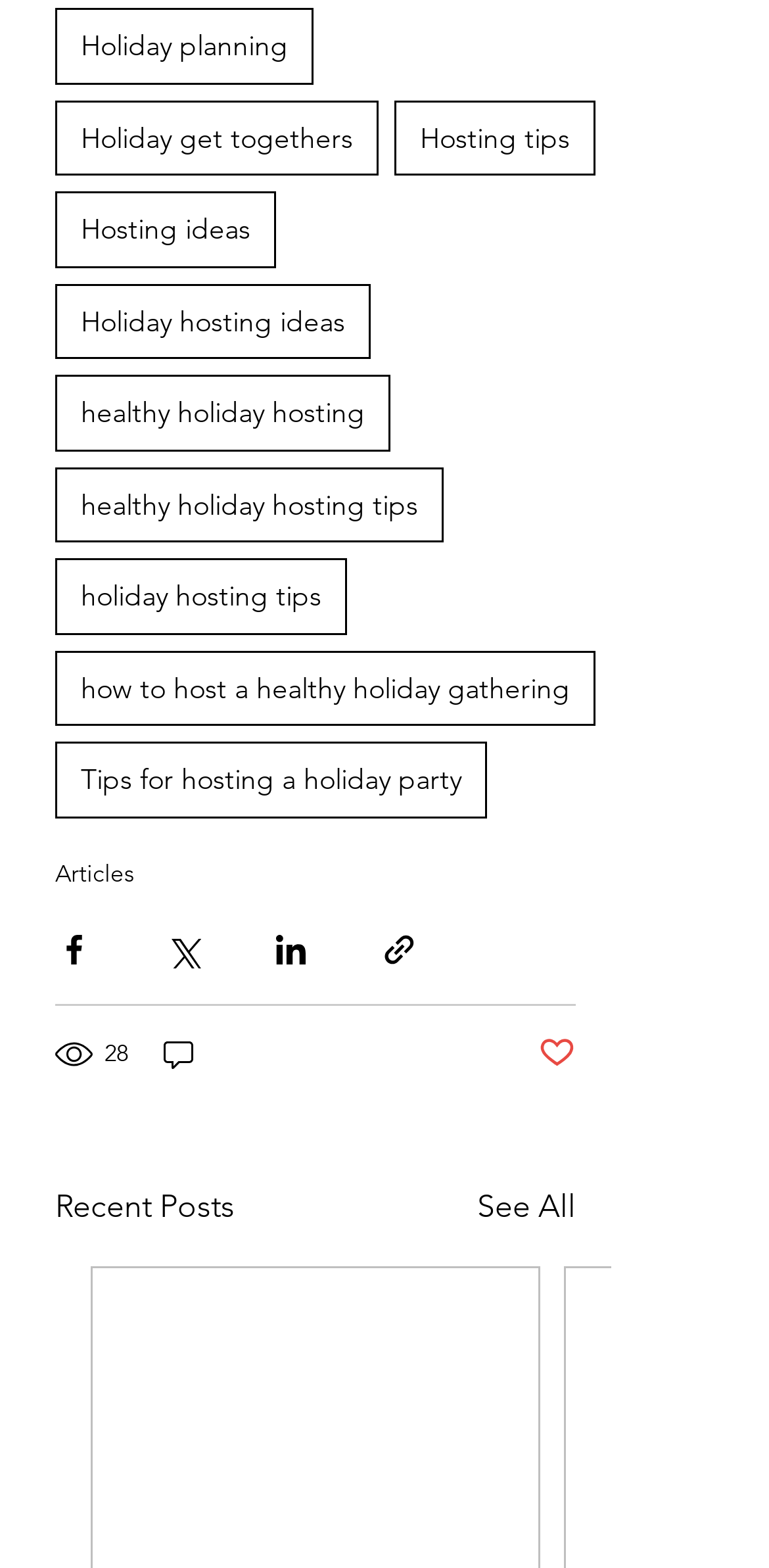Locate the bounding box for the described UI element: "Holiday planning". Ensure the coordinates are four float numbers between 0 and 1, formatted as [left, top, right, bottom].

[0.072, 0.005, 0.408, 0.054]